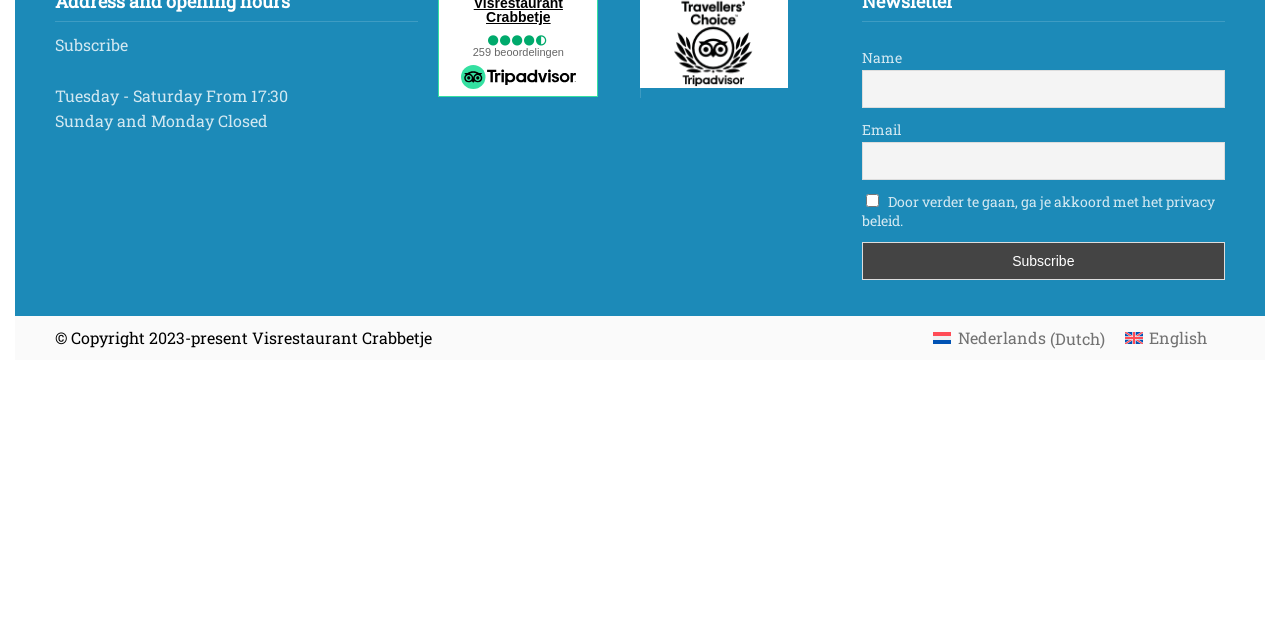Predict the bounding box coordinates for the UI element described as: "English". The coordinates should be four float numbers between 0 and 1, presented as [left, top, right, bottom].

[0.871, 0.506, 0.951, 0.551]